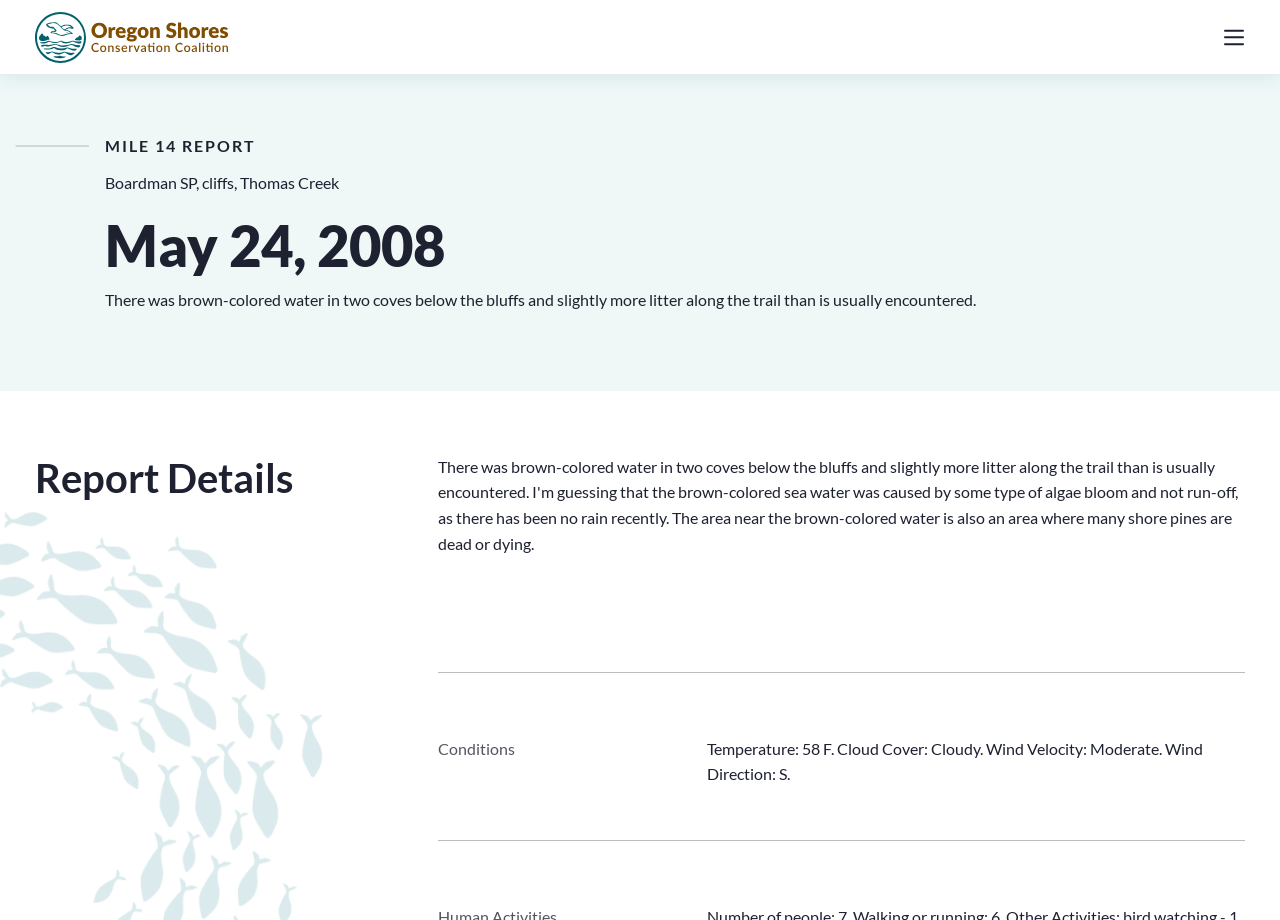What is the temperature mentioned in the report?
Carefully analyze the image and provide a detailed answer to the question.

I found the temperature by looking at the static text elements on the webpage. One of the elements had the text 'Temperature: 58 F. Cloud Cover: Cloudy. Wind Velocity: Moderate. Wind Direction: S.', which suggests that the temperature mentioned in the report is 58 F.